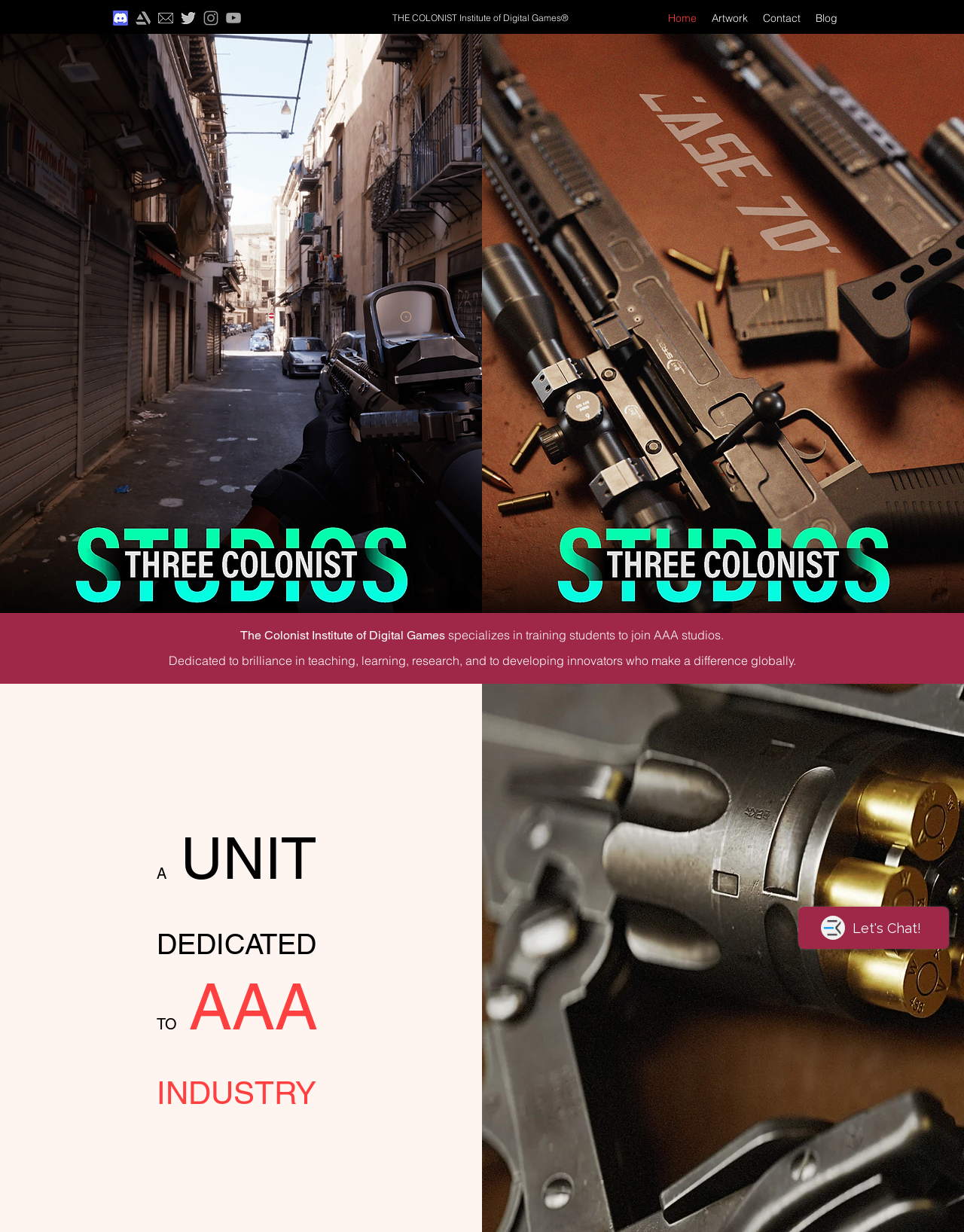Calculate the bounding box coordinates of the UI element given the description: "Blog".

[0.838, 0.004, 0.877, 0.026]